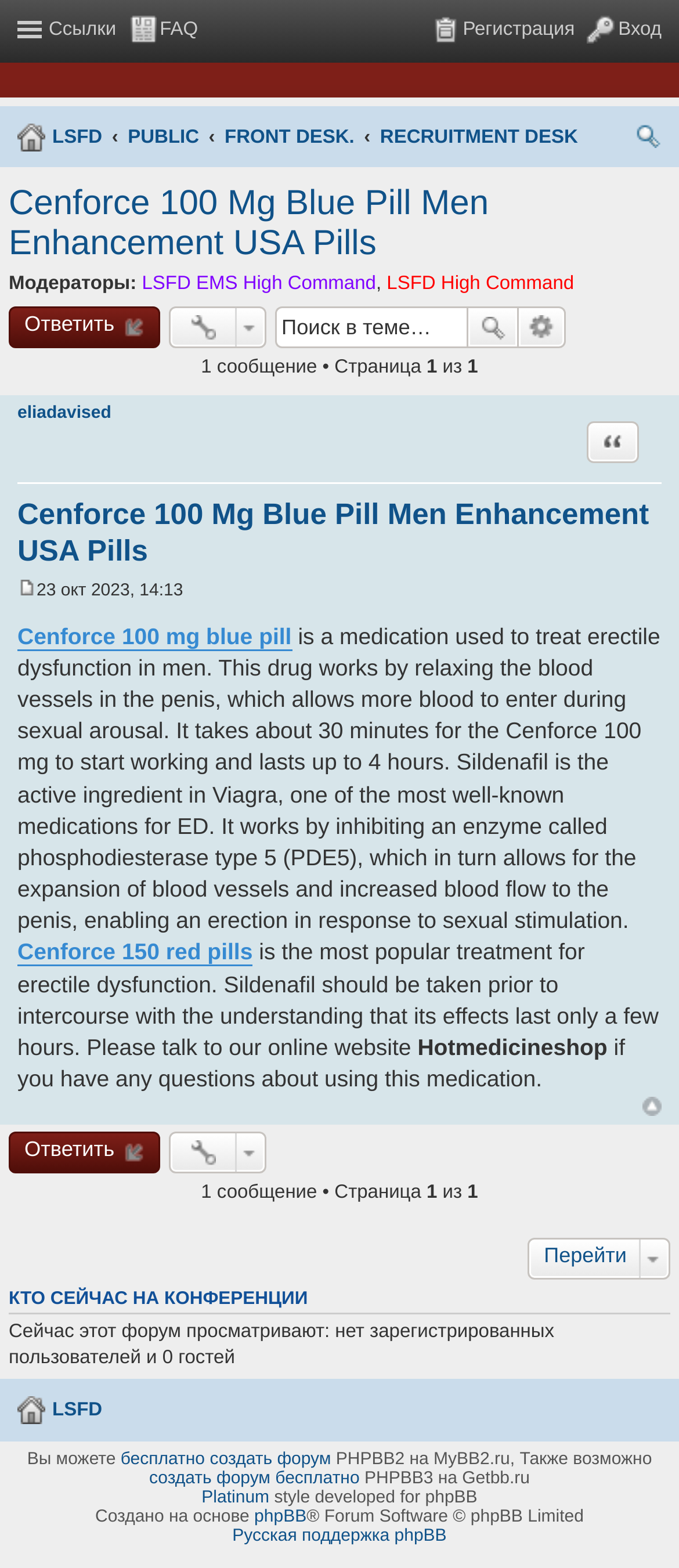Using the details from the image, please elaborate on the following question: How many messages are there in the forum?

The text '1 сообщение • Страница' indicates that there is only one message in the forum.